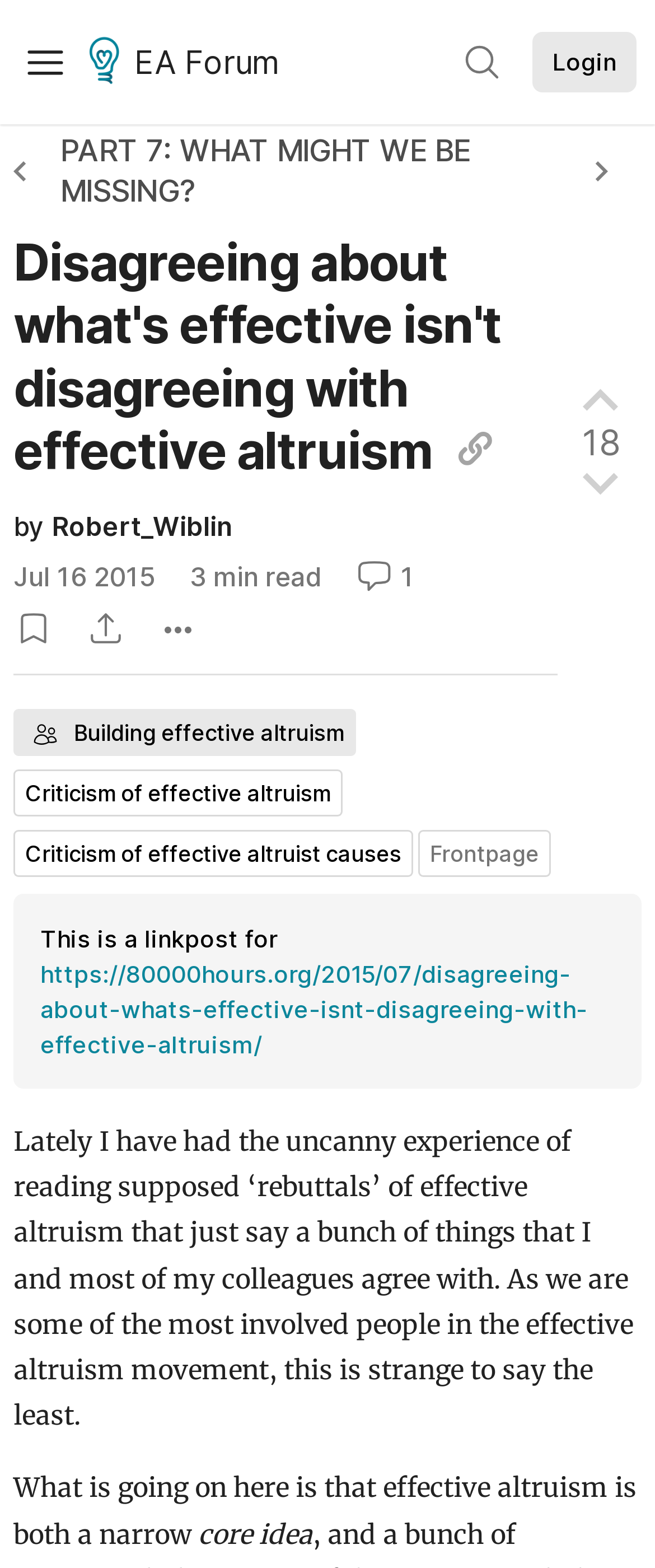Could you provide the bounding box coordinates for the portion of the screen to click to complete this instruction: "Login to the forum"?

[0.813, 0.02, 0.972, 0.059]